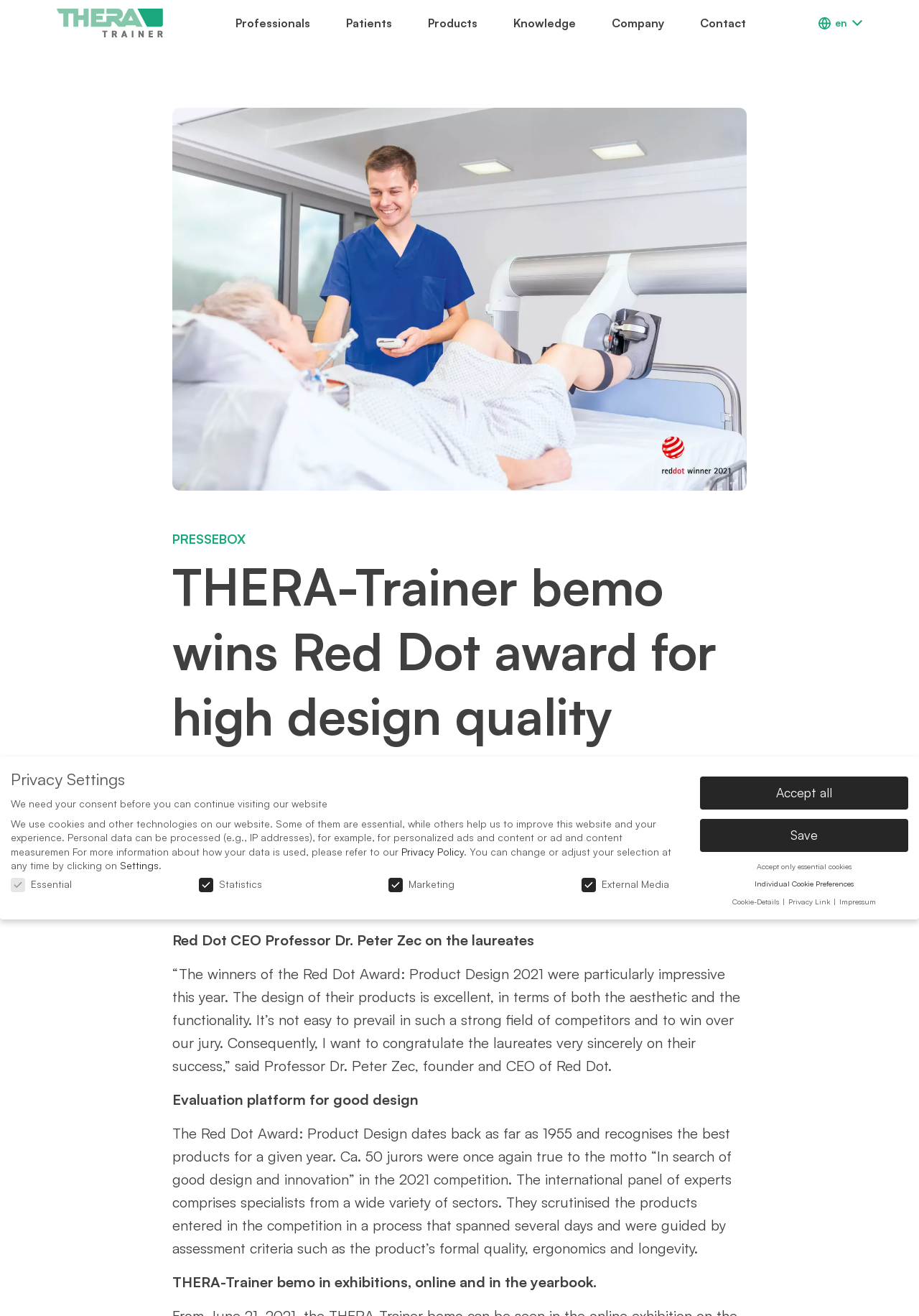Identify and provide the main heading of the webpage.

THERA-Trainer bemo wins Red Dot award for high design quality